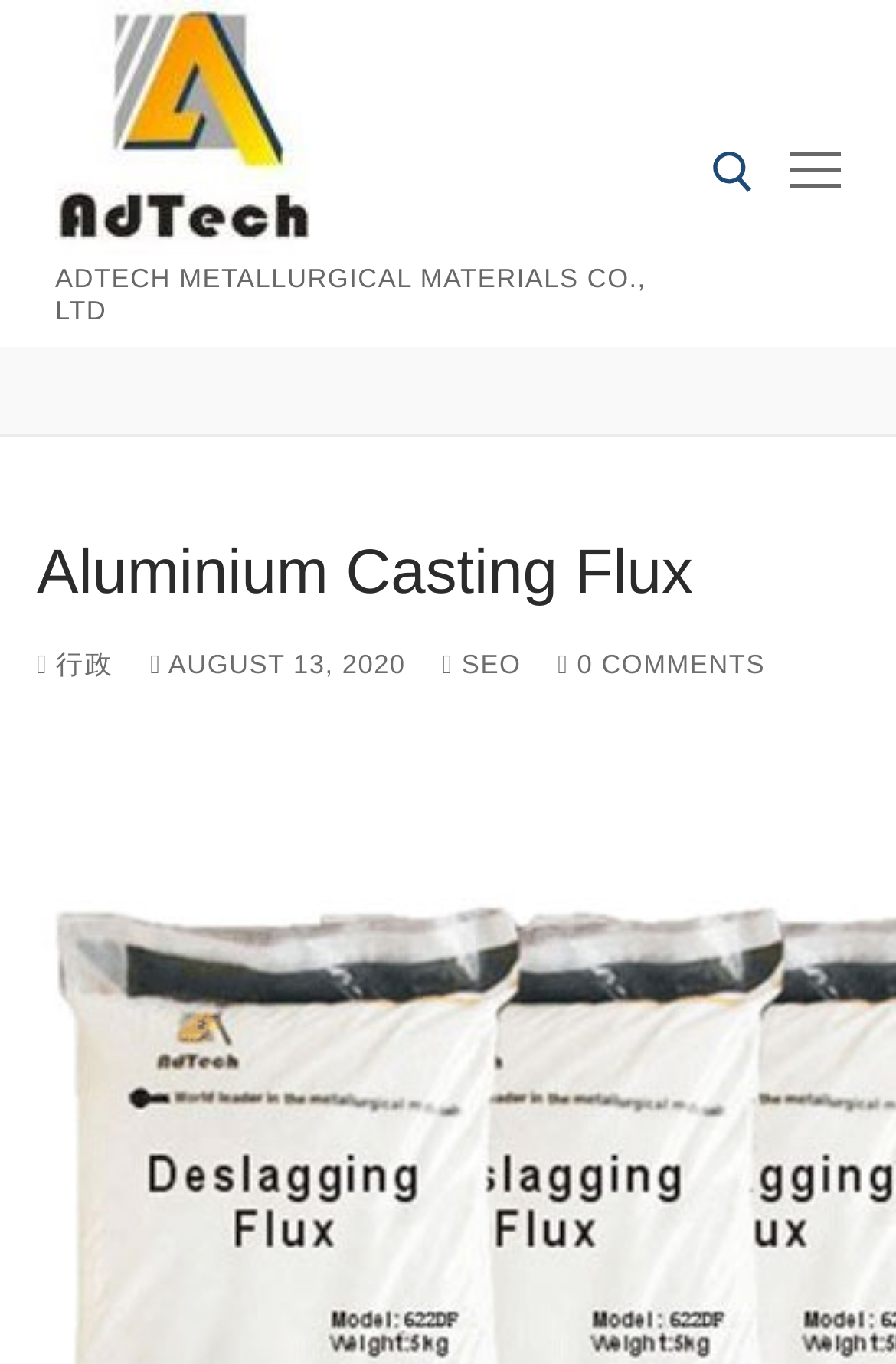What is the purpose of the search box? Based on the screenshot, please respond with a single word or phrase.

To search for content